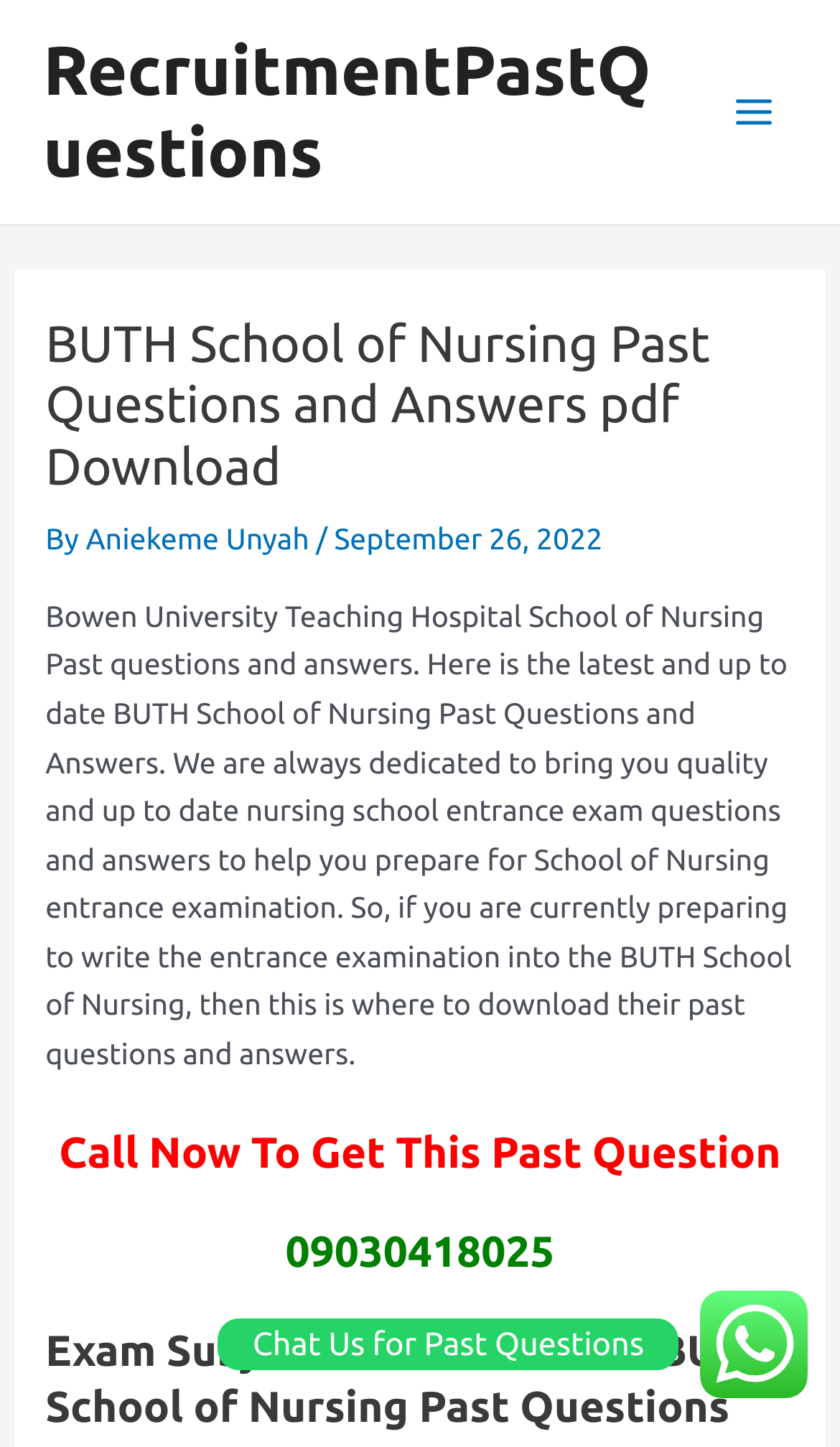Respond to the question below with a single word or phrase:
What is the subject combination of BUTH School of Nursing Past Questions?

Not specified